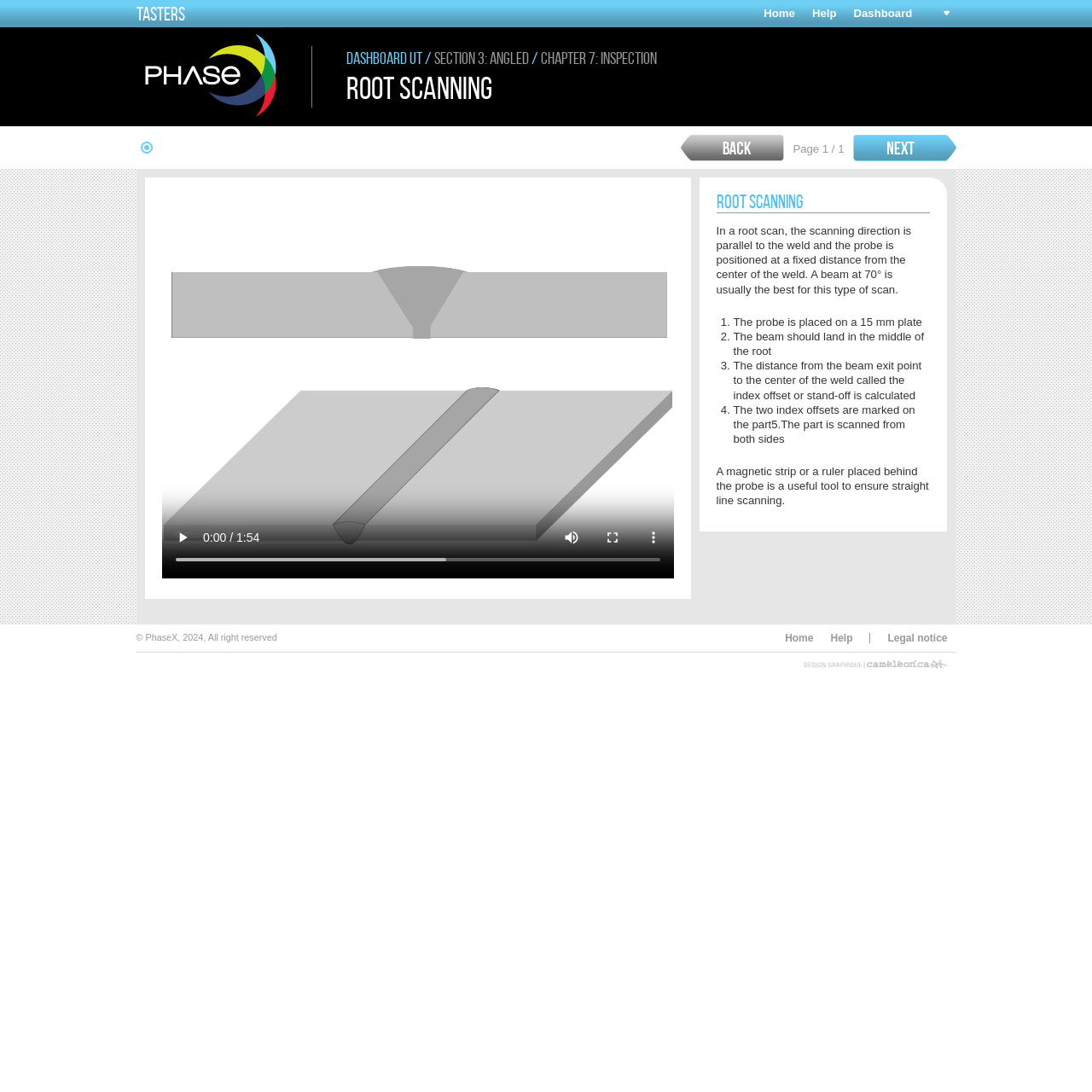Given the description of a UI element: "Legal notice", identify the bounding box coordinates of the matching element in the webpage screenshot.

[0.813, 0.579, 0.868, 0.59]